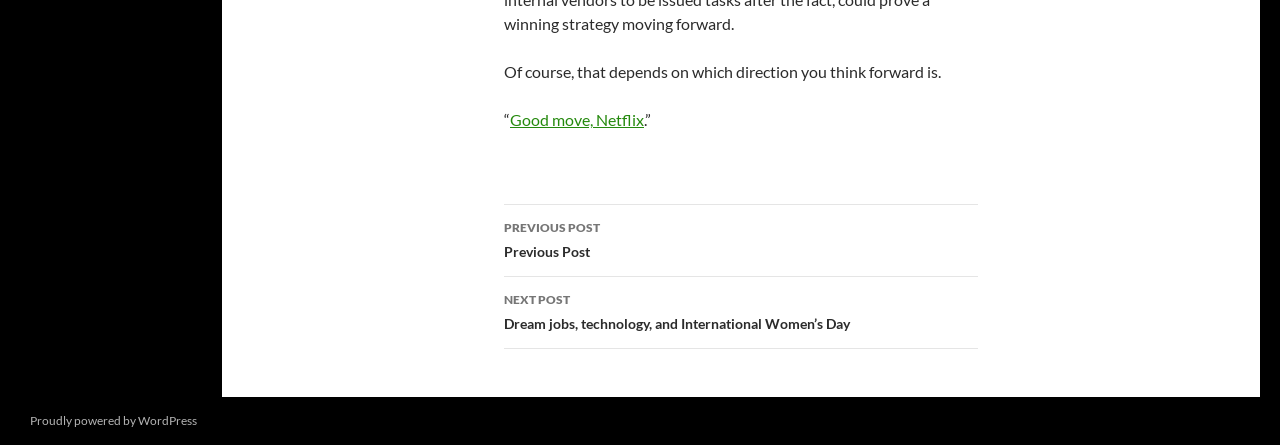Refer to the image and provide an in-depth answer to the question:
What is the quote about?

The quote 'Of course, that depends on which direction you think forward is.' is about the concept of forward direction, implying that the meaning of forward depends on one's perspective.